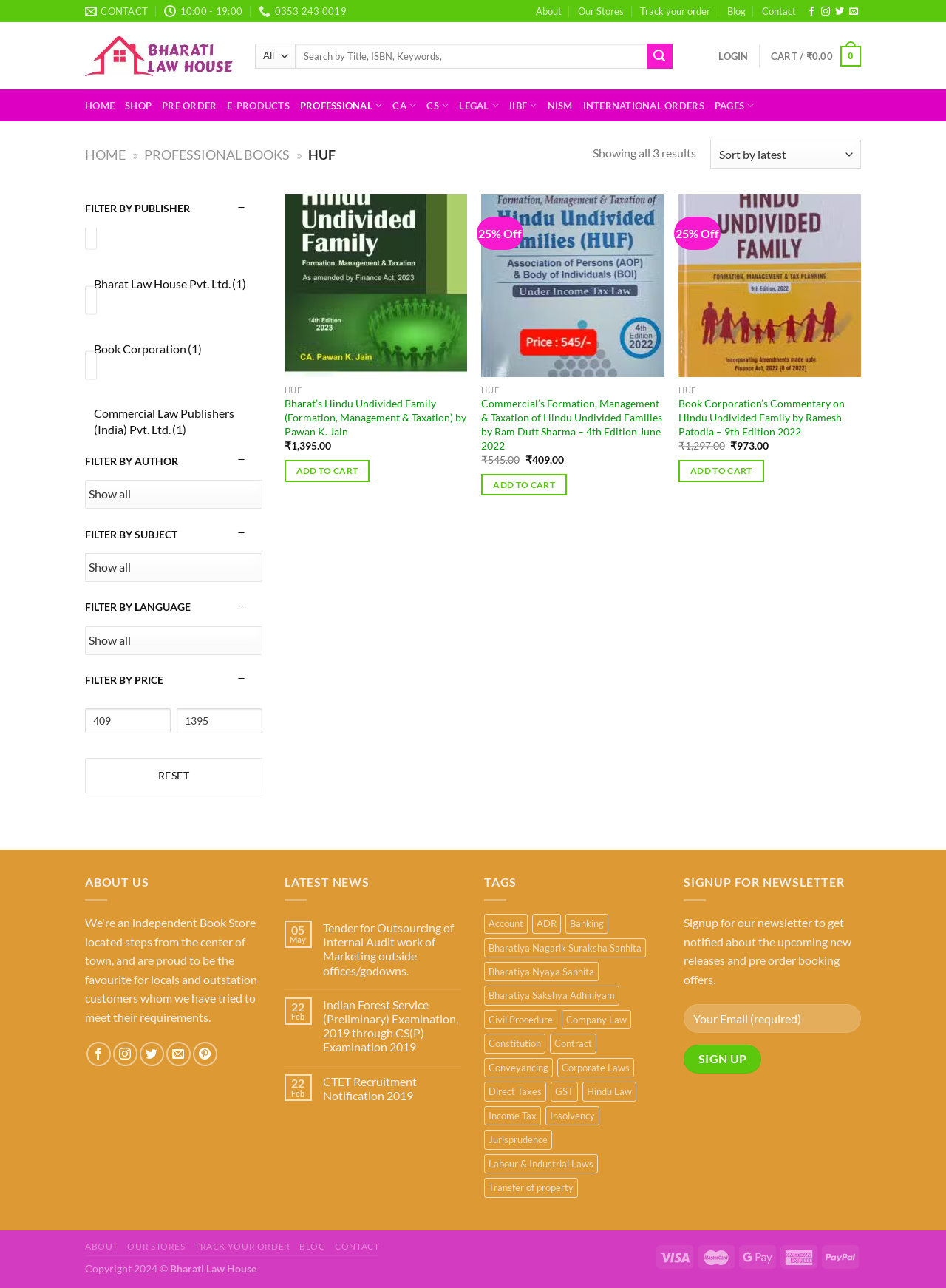Find and specify the bounding box coordinates that correspond to the clickable region for the instruction: "Filter books by publisher".

[0.09, 0.157, 0.201, 0.167]